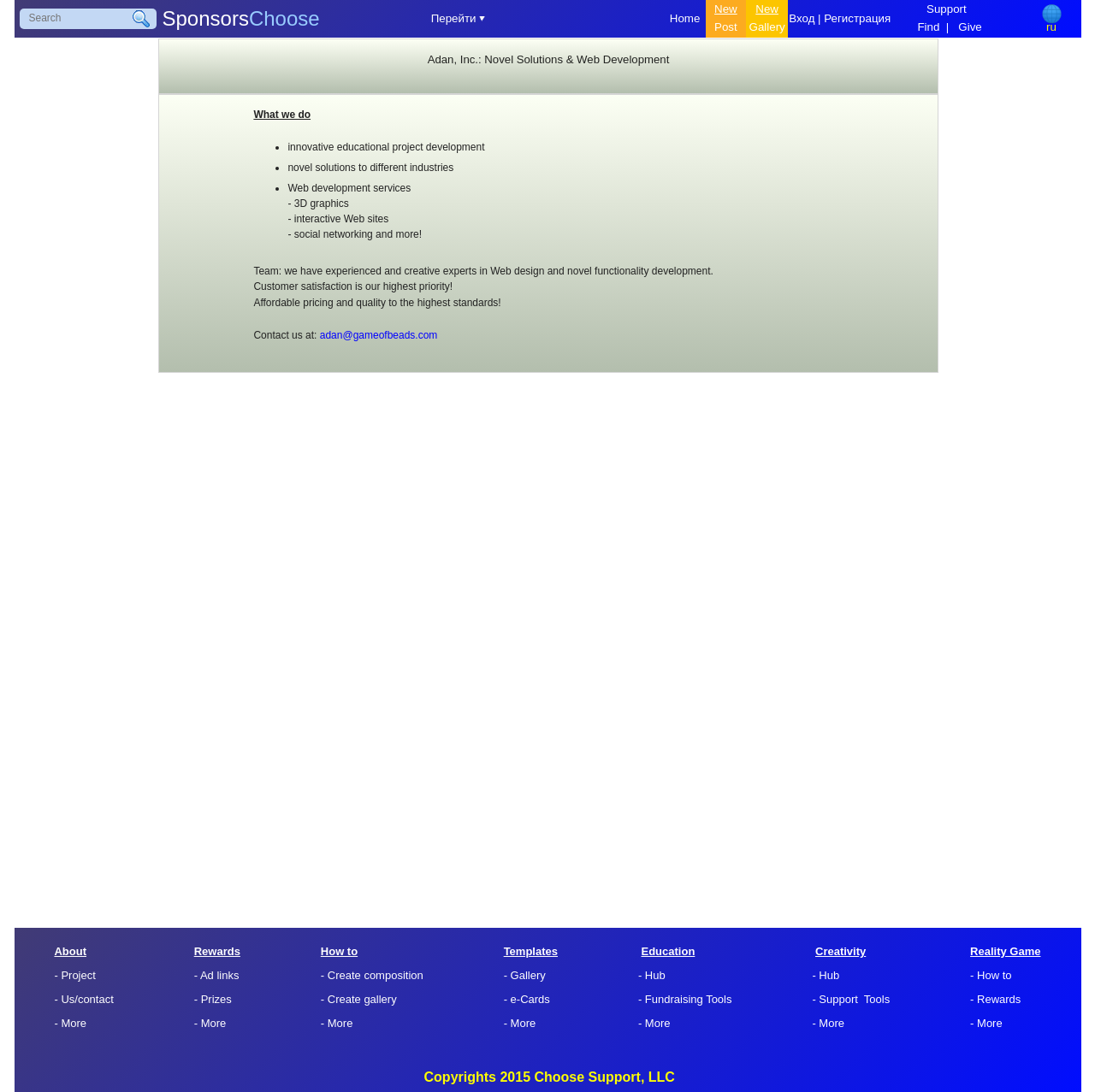Please identify the bounding box coordinates of the element that needs to be clicked to execute the following command: "Go to SponsorsChoose". Provide the bounding box using four float numbers between 0 and 1, formatted as [left, top, right, bottom].

[0.148, 0.015, 0.292, 0.026]